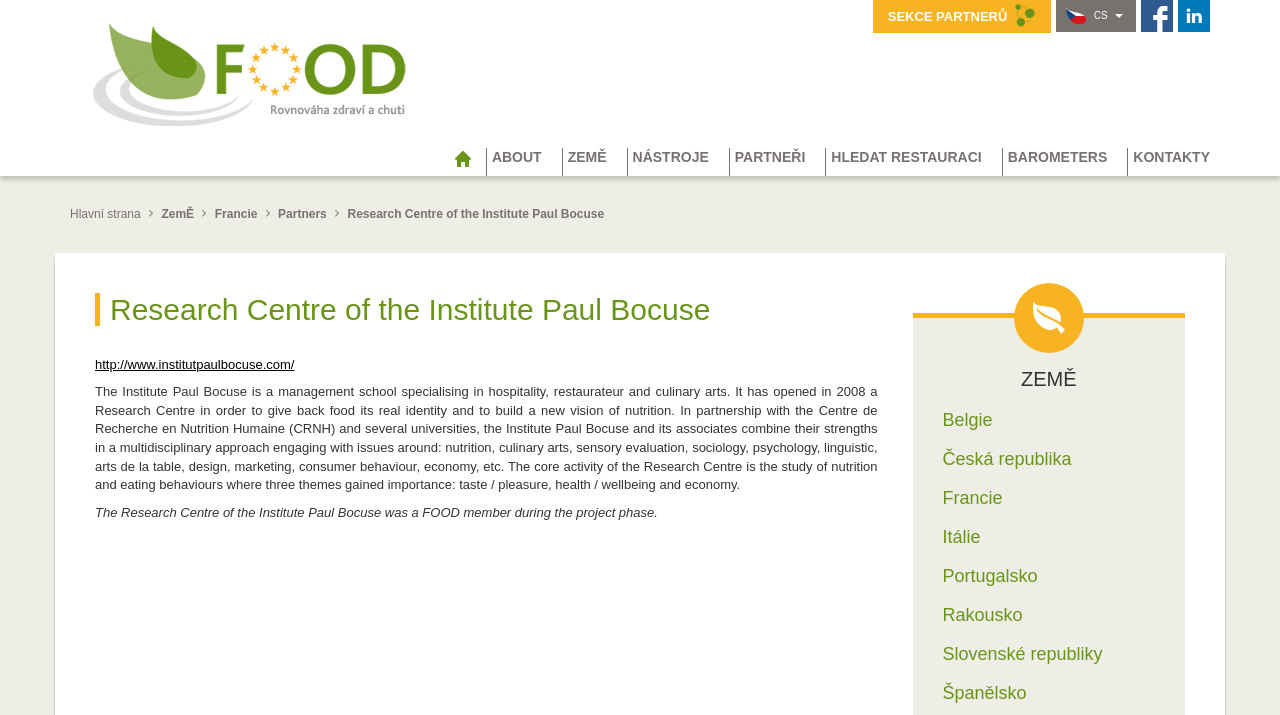Locate the primary heading on the webpage and return its text.

Research Centre of the Institute Paul Bocuse